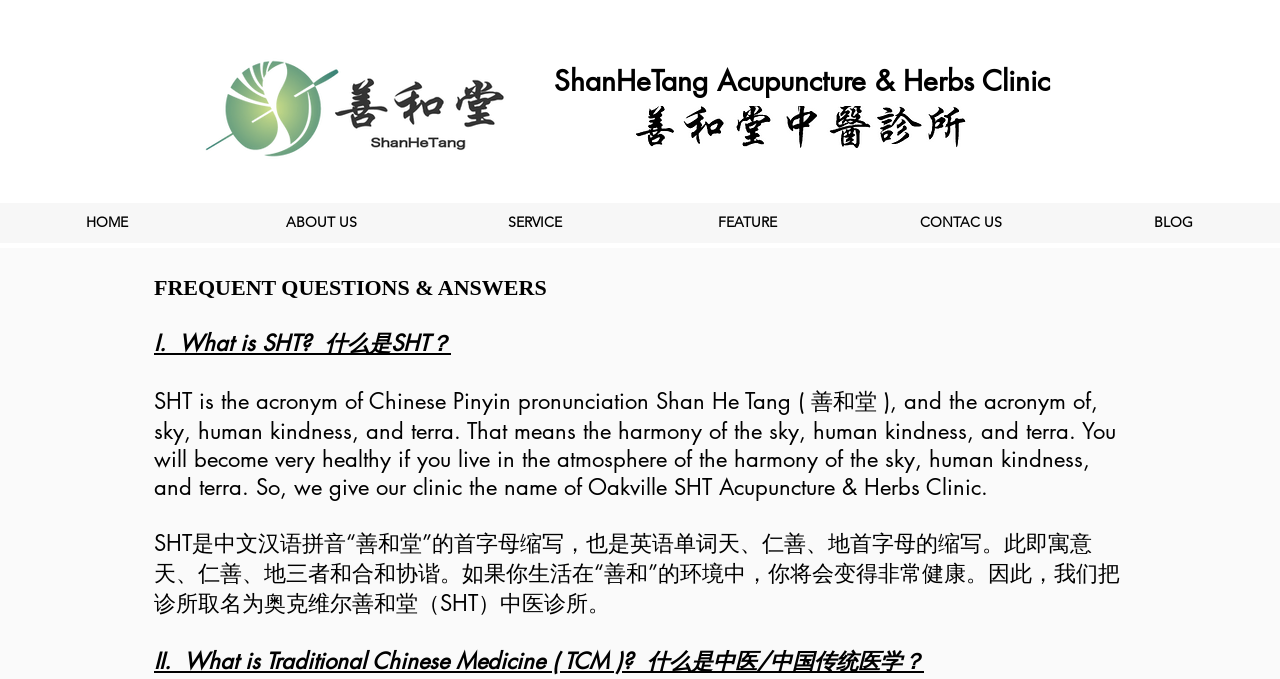Show the bounding box coordinates of the element that should be clicked to complete the task: "visit the BLOG".

[0.834, 0.29, 1.0, 0.365]